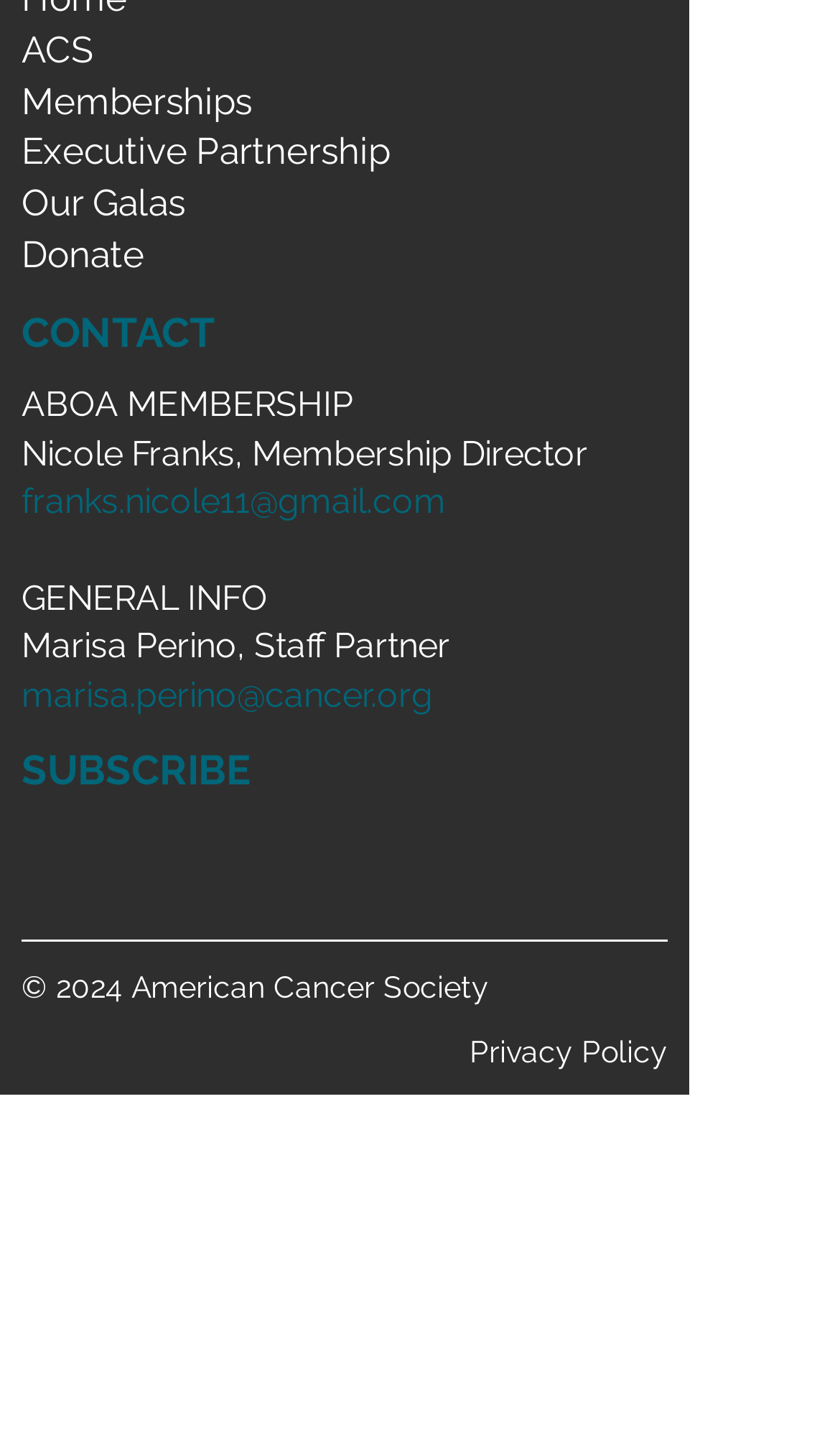Locate the bounding box coordinates of the clickable region necessary to complete the following instruction: "Donate to American Cancer Society". Provide the coordinates in the format of four float numbers between 0 and 1, i.e., [left, top, right, bottom].

[0.026, 0.162, 0.172, 0.193]